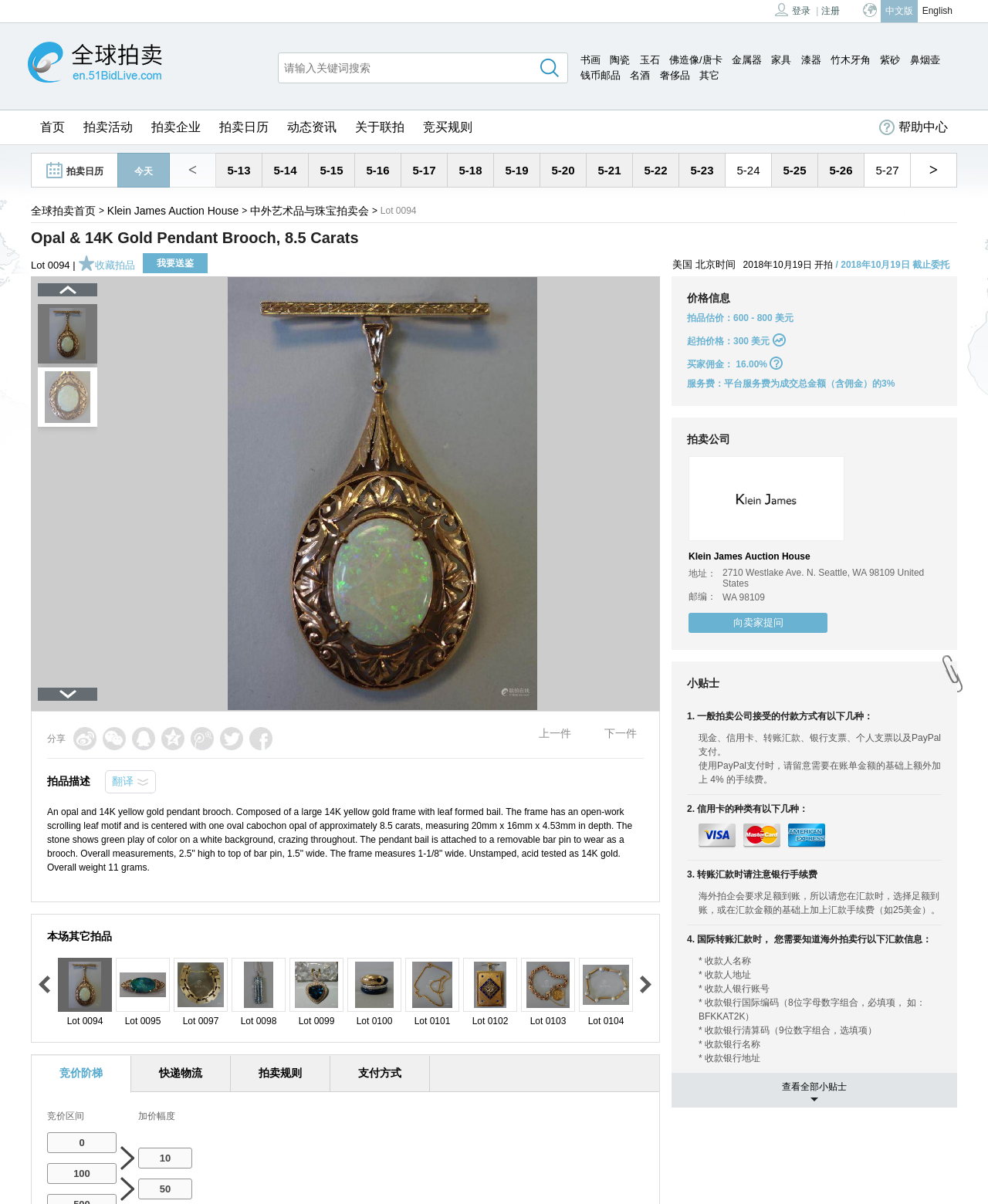Please determine the bounding box coordinates of the element's region to click for the following instruction: "share to WeChat".

[0.104, 0.604, 0.127, 0.623]